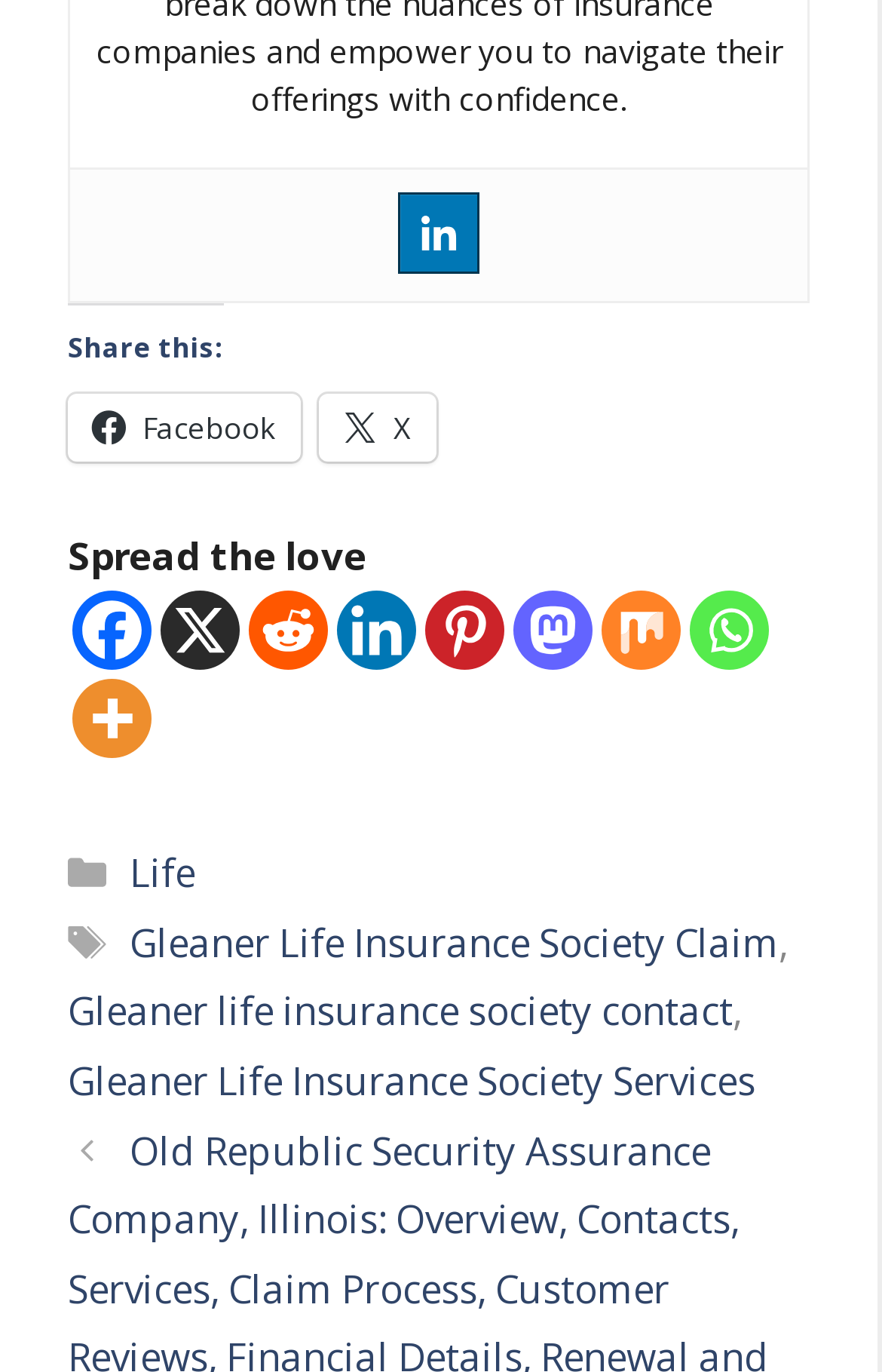Locate the bounding box of the UI element described in the following text: "Gleaner Life Insurance Society Services".

[0.077, 0.769, 0.856, 0.806]